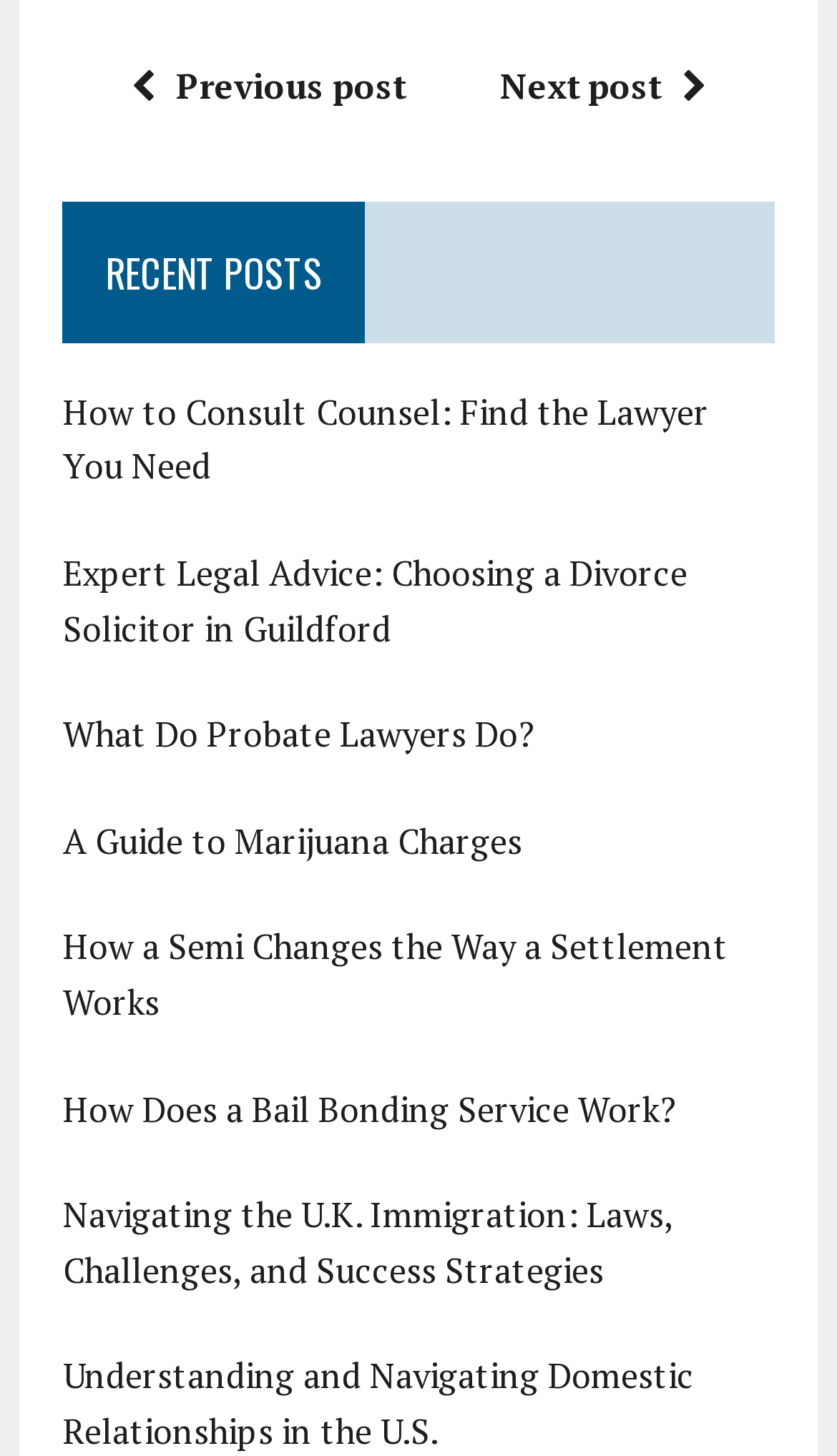What is the category of the listed posts?
Please respond to the question with a detailed and well-explained answer.

The listed posts, such as 'How to Consult Counsel: Find the Lawyer You Need', 'Expert Legal Advice: Choosing a Divorce Solicitor in Guildford', and others, suggest that the category of the posts is related to law and legal advice.